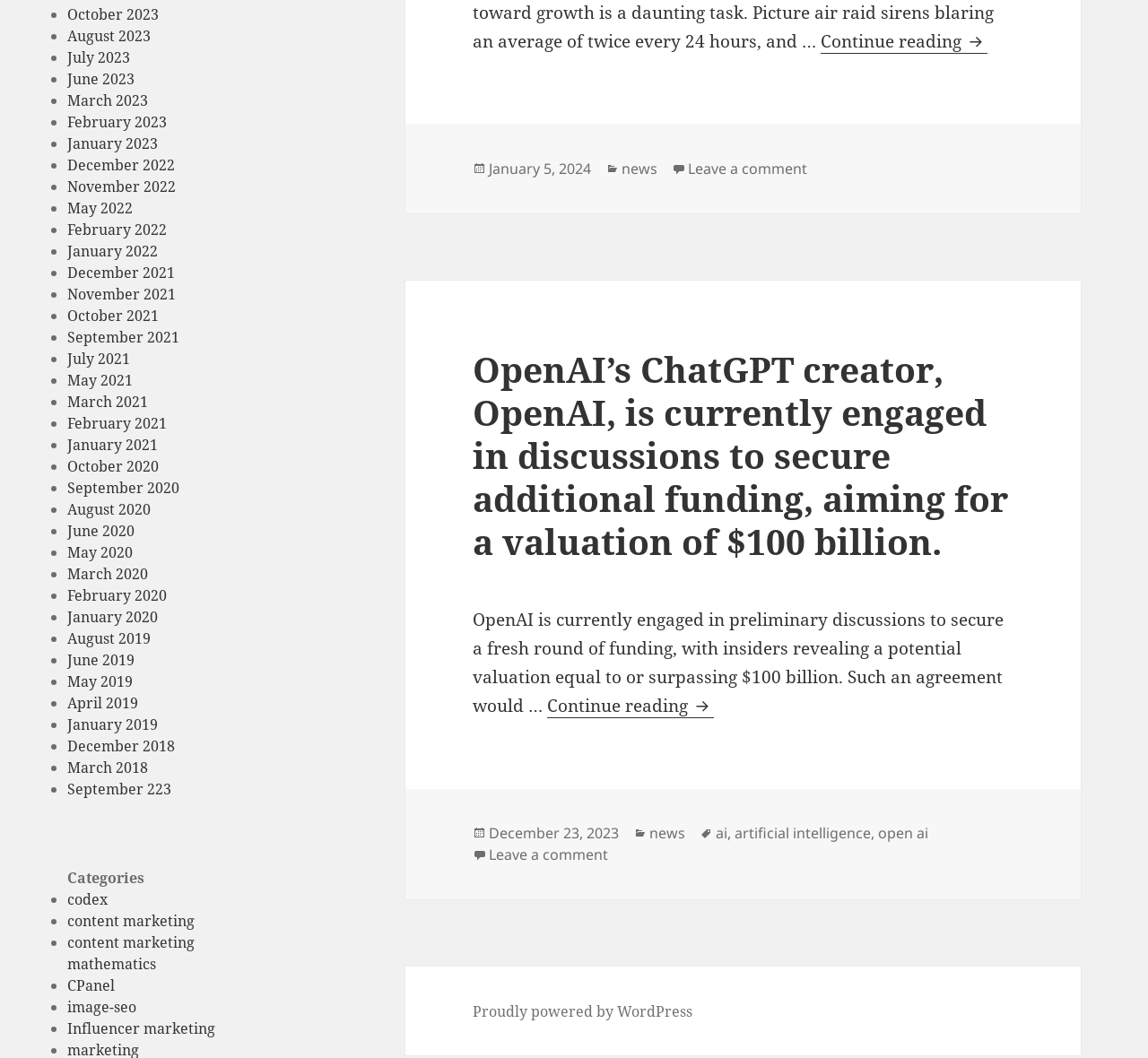Are there any links on this webpage that are not related to months and years?
Please look at the screenshot and answer in one word or a short phrase.

Yes